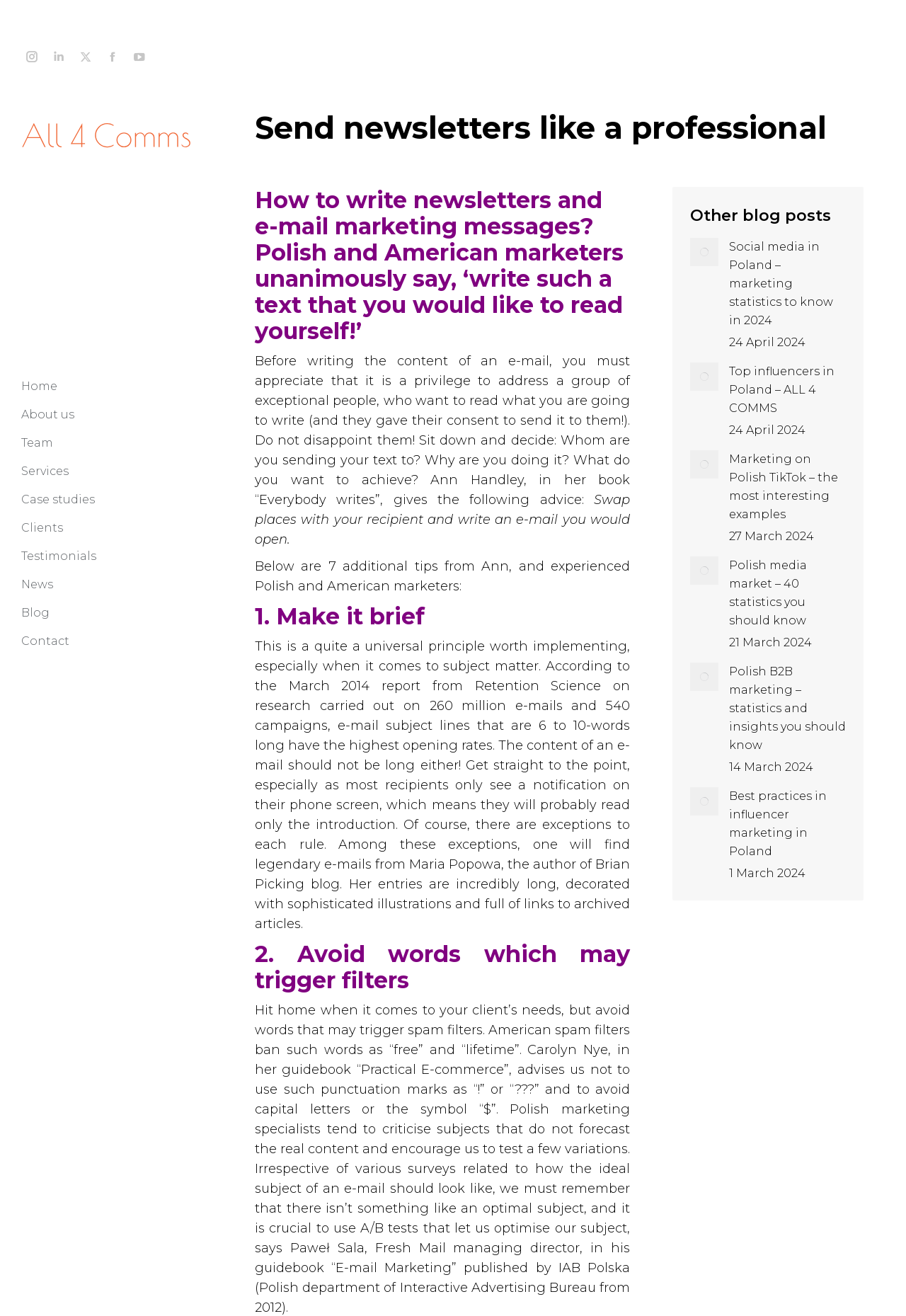Produce an elaborate caption capturing the essence of the webpage.

This webpage is about digital marketing in Poland, specifically focusing on sending professional newsletters. The top section of the page features a navigation menu with links to various pages, including "Home", "About us", "Team", "Services", and more. Below the navigation menu, there are social media links to Instagram, LinkedIn, X, Facebook, and YouTube.

The main content of the page is divided into two sections. The first section has a heading "Send newsletters like a professional" and provides tips on how to write effective newsletters and email marketing messages. The section is further divided into subheadings, including "How to write newsletters and e-mail marketing messages?", "1. Make it brief", and "2. Avoid words which may trigger filters". The text provides advice from experienced marketers, including Ann Handley, and includes statistics and research findings to support the tips.

The second section of the page features a list of article previews, each with a post image, title, and date. The articles appear to be related to digital marketing in Poland, with topics such as social media marketing, influencer marketing, and market statistics. There are five article previews in total, each with a similar layout and design.

At the bottom of the page, there is a "Go to Top" link, which allows users to quickly navigate back to the top of the page.